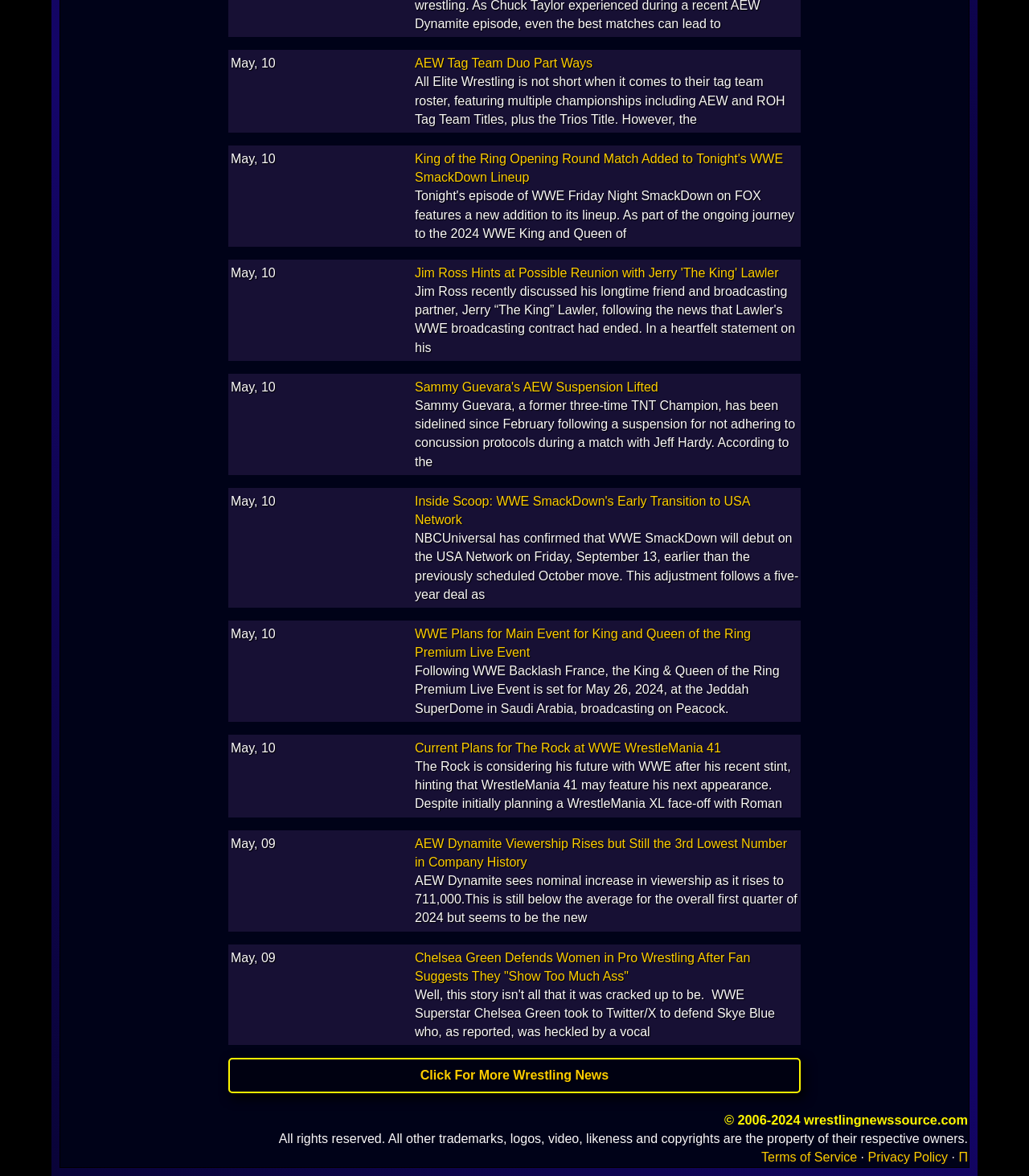Locate the bounding box coordinates for the element described below: "Sammy Guevara's AEW Suspension Lifted". The coordinates must be four float values between 0 and 1, formatted as [left, top, right, bottom].

[0.403, 0.323, 0.64, 0.335]